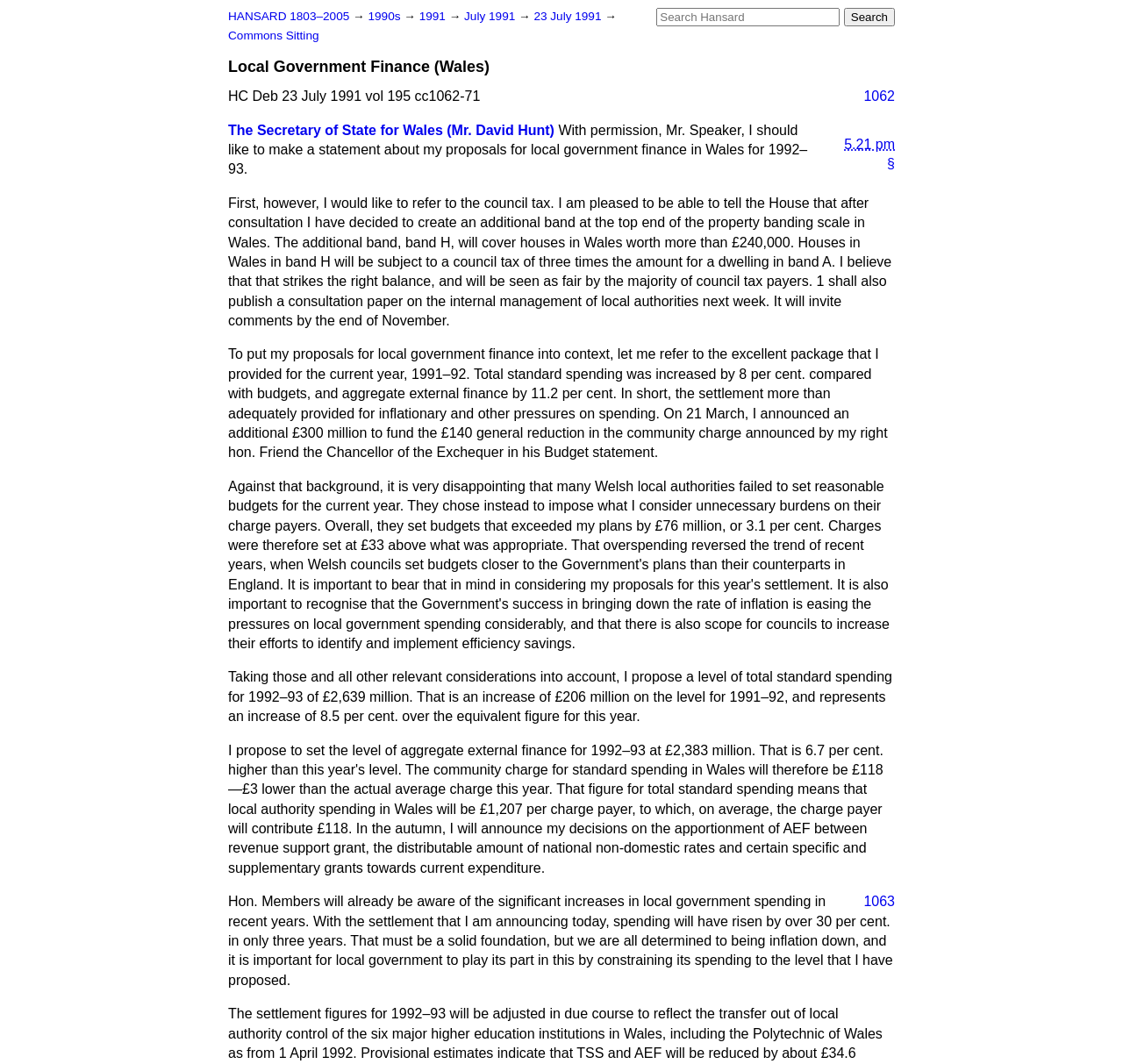Can you look at the image and give a comprehensive answer to the question:
Who is the Secretary of State for Wales?

I found the answer by reading the link 'The Secretary of State for Wales (Mr. David Hunt)' which explicitly states the name of the Secretary of State for Wales.